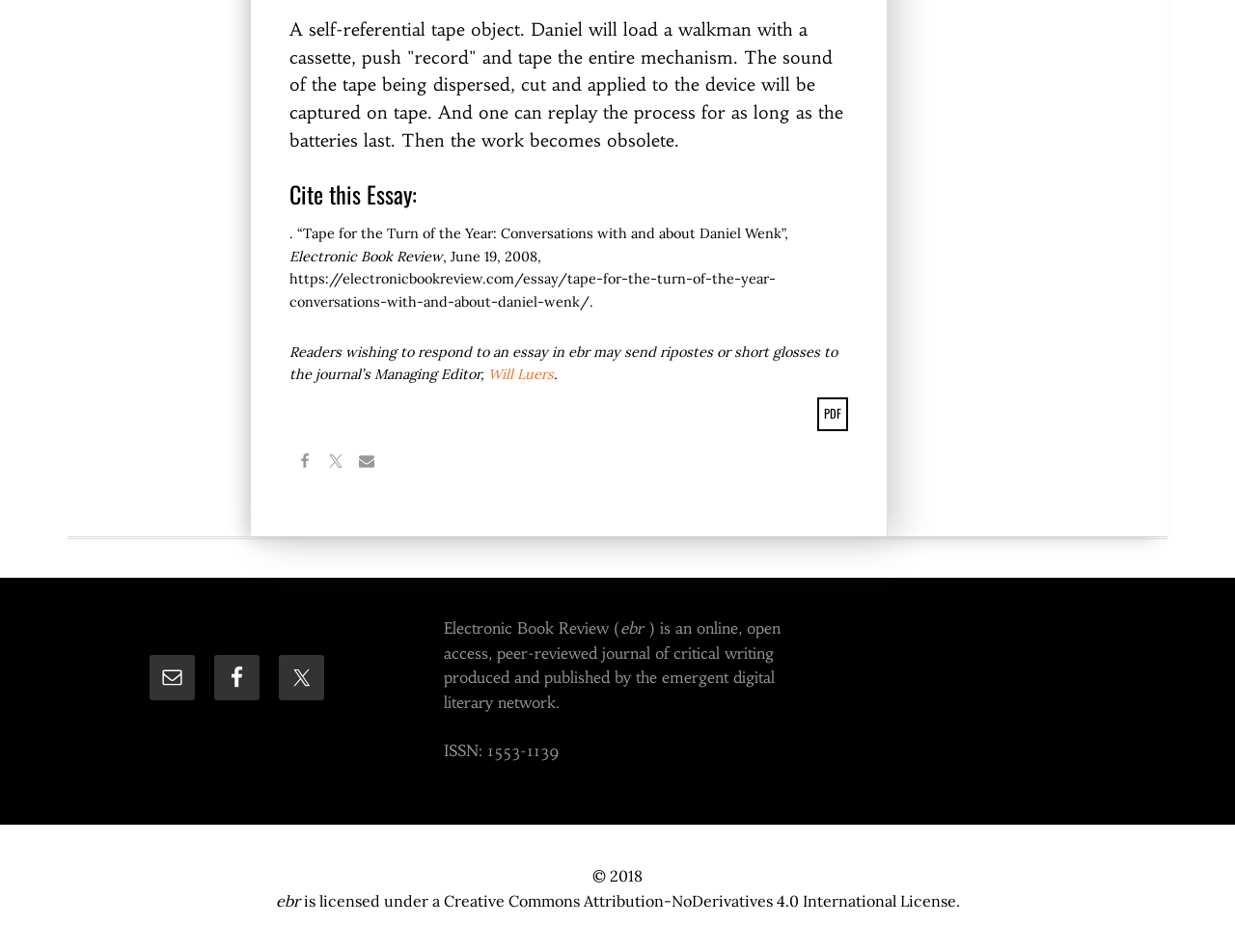What is the title of the essay?
Please give a detailed answer to the question using the information shown in the image.

The title of the essay can be found in the StaticText element with ID 697, which contains the text '“Tape for the Turn of the Year: Conversations with and about Daniel Wenk”'. This text is likely the title of the essay because it is formatted as a heading and is prominently displayed on the page.